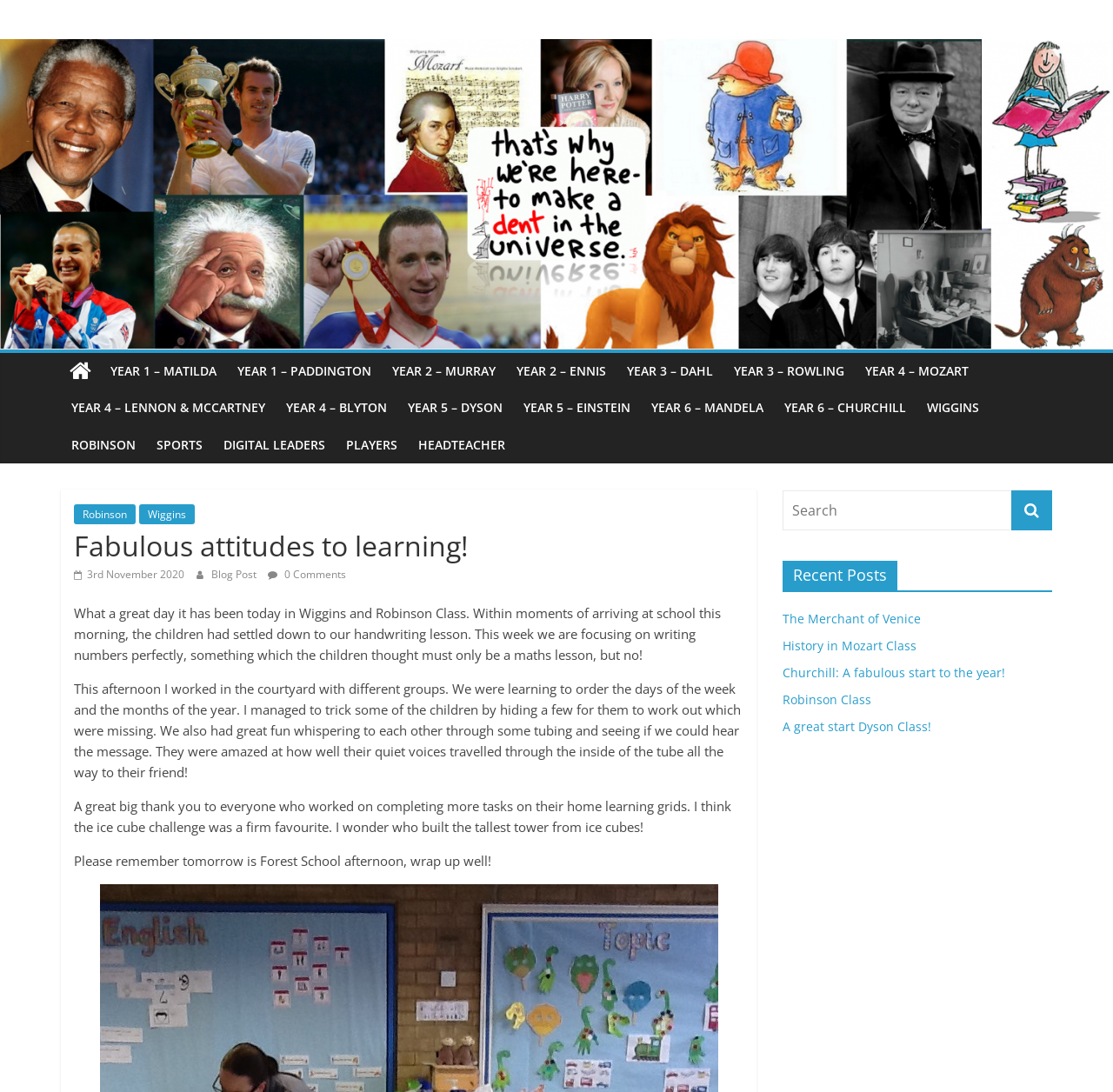Please determine the bounding box coordinates of the element's region to click for the following instruction: "View the recent post 'The Merchant of Venice'".

[0.703, 0.559, 0.827, 0.574]